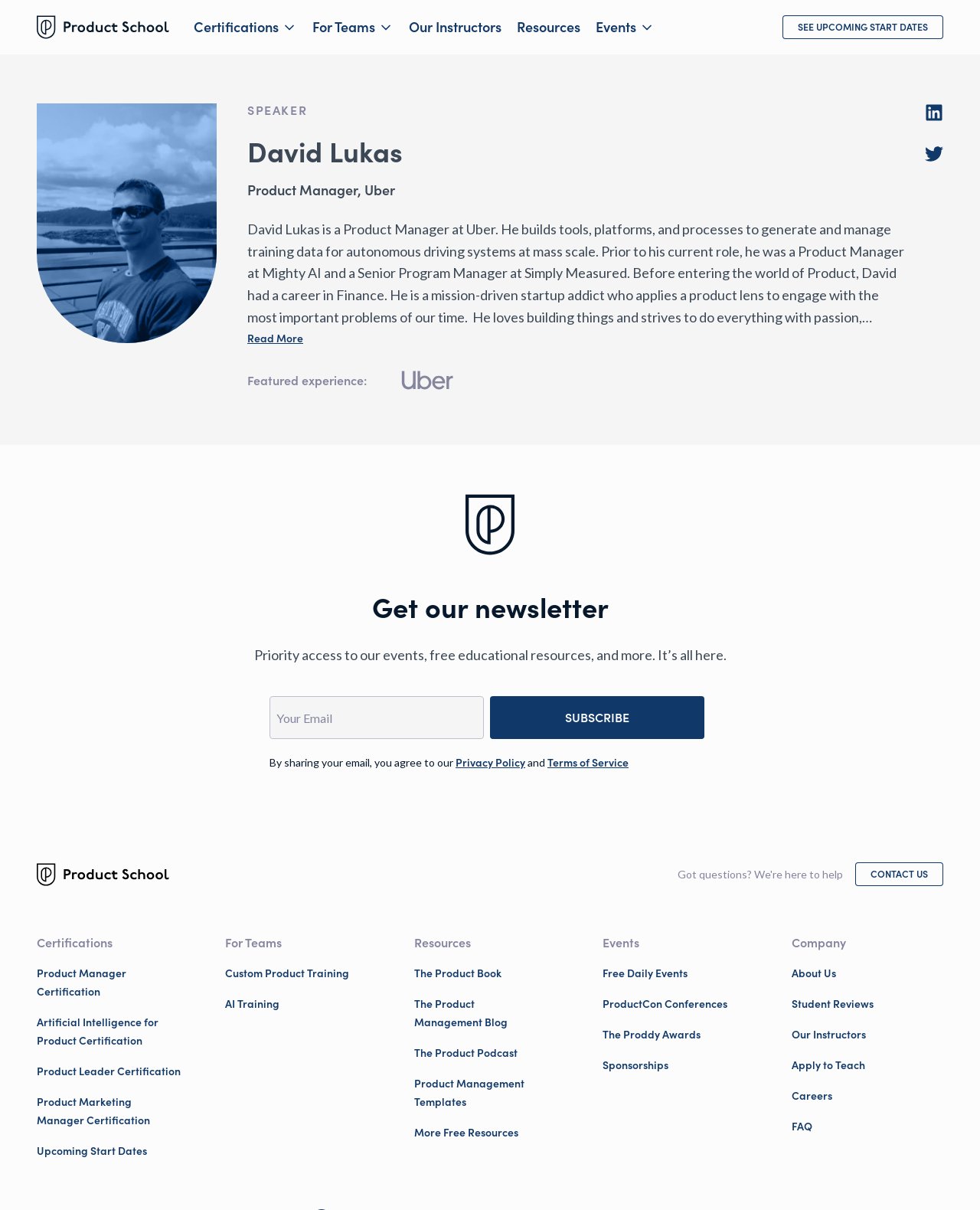Determine the bounding box coordinates for the area you should click to complete the following instruction: "Read more about David Lukas".

[0.252, 0.267, 0.309, 0.293]